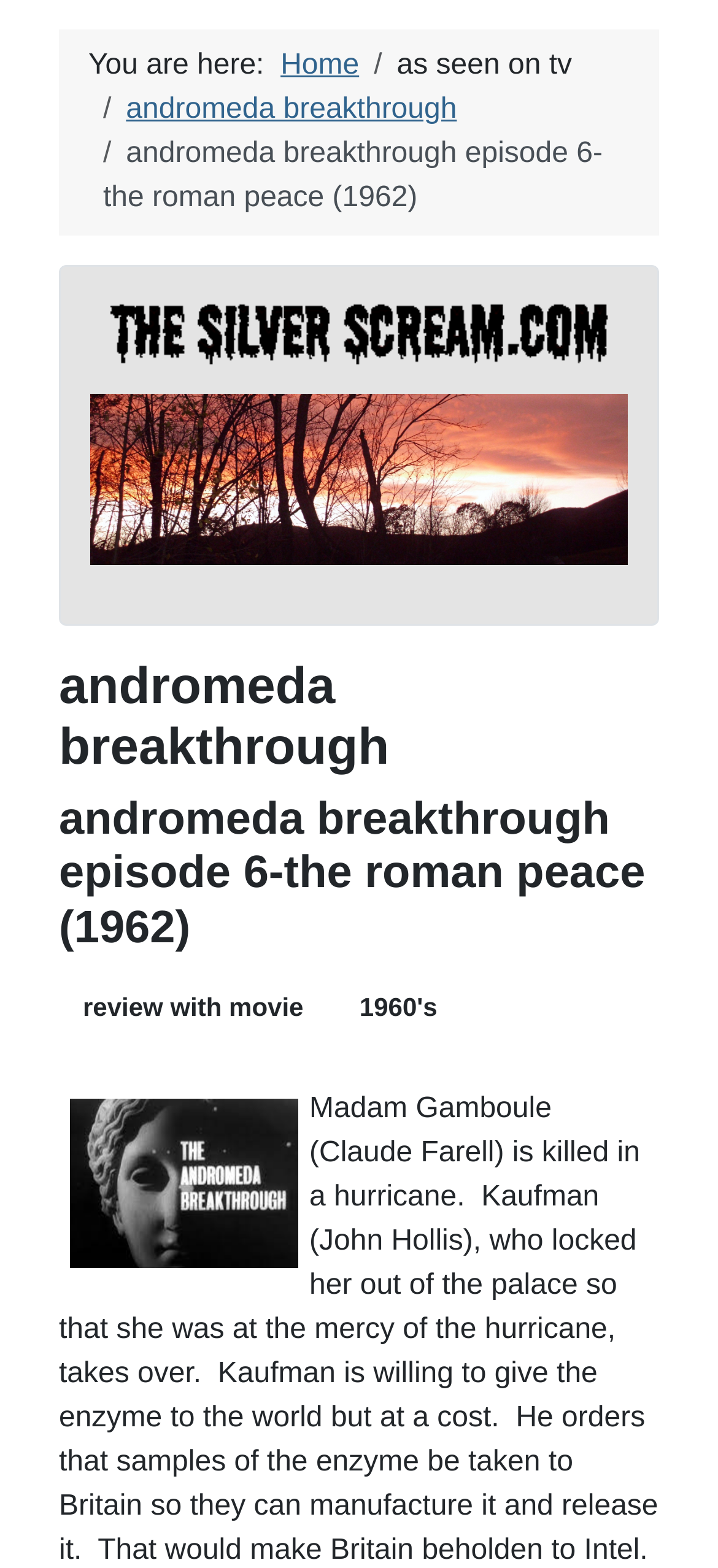Please give a concise answer to this question using a single word or phrase: 
What is the text above the breadcrumbs navigation?

You are here: